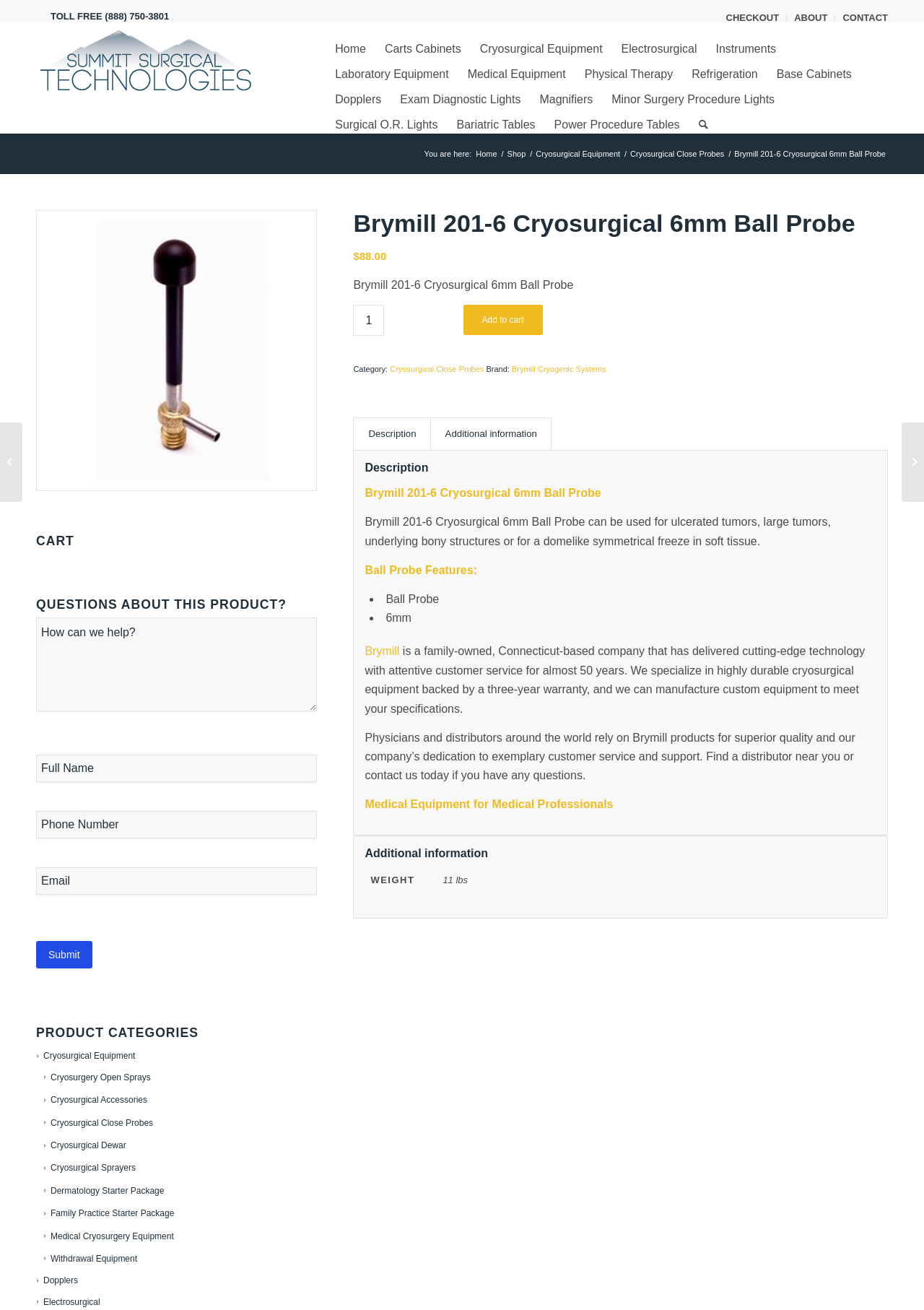Please determine the bounding box coordinates for the UI element described here. Use the format (top-left x, top-left y, bottom-right x, bottom-right y) with values bounded between 0 and 1: Cryosurgical Equipment

[0.578, 0.114, 0.674, 0.122]